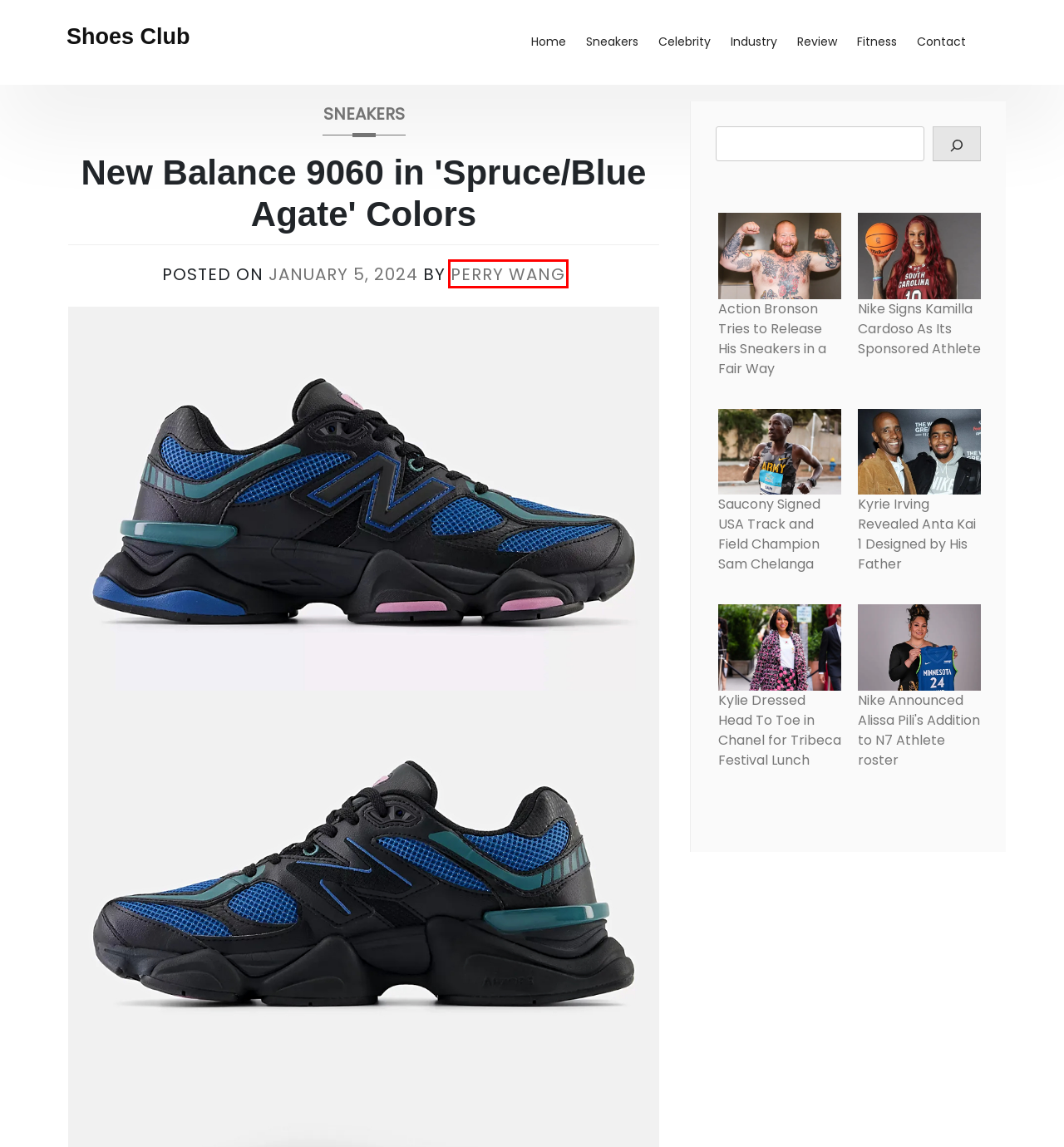Observe the provided screenshot of a webpage with a red bounding box around a specific UI element. Choose the webpage description that best fits the new webpage after you click on the highlighted element. These are your options:
A. Kylie Dressed Head To Toe in Chanel for Tribeca Festival Lunch
B. Press Release
C. Shoes Club - Fashion Brand Shoe News and Release
D. Celebrity
E. Saucony Signed USA Track and Field Champion Sam Chelanga
F. Perry Wang
G. Nike Announced Alissa Pili's Addition to N7 Athlete roster
H. Kyrie Irving Revealed Anta Kai 1 Designed by His Father

F